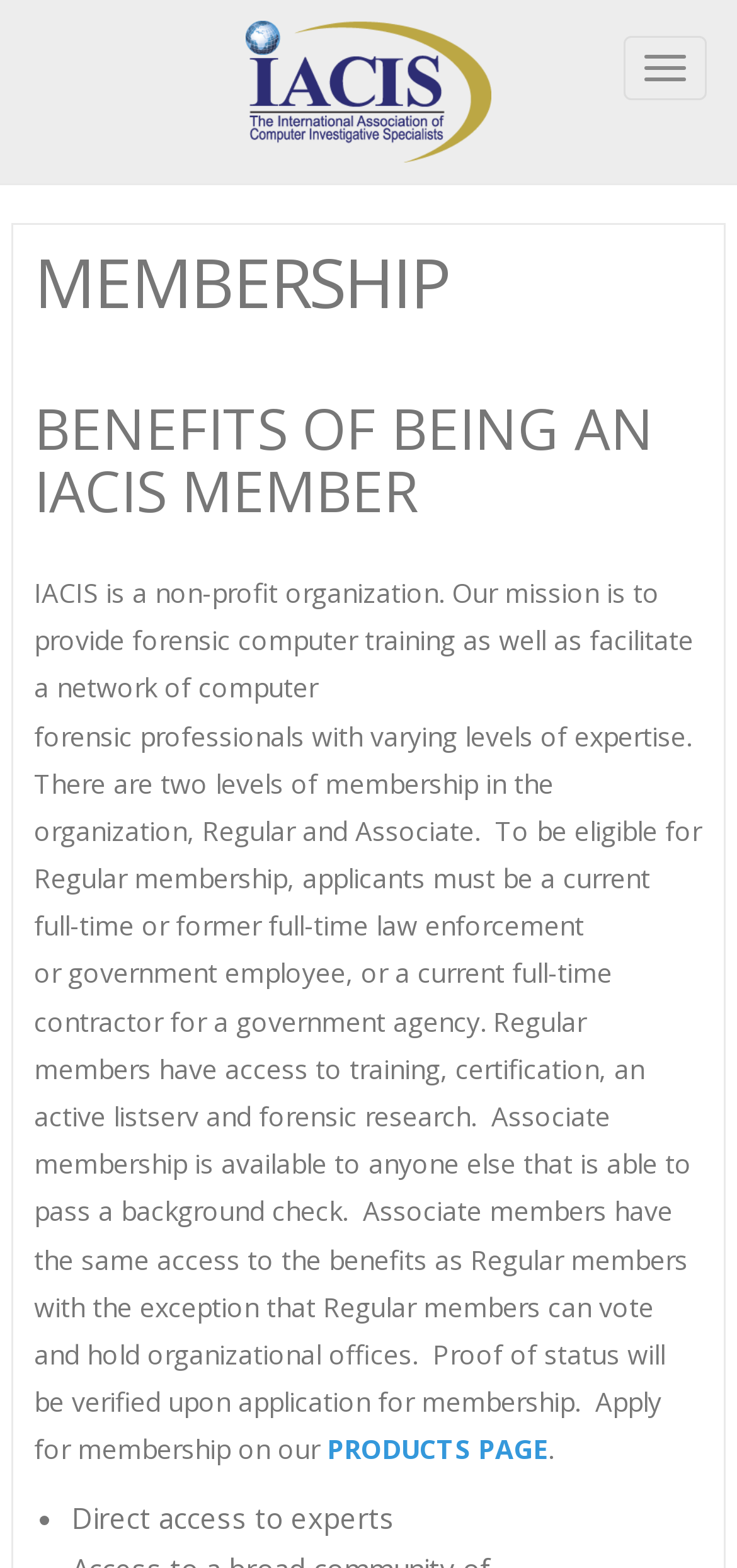Please provide a comprehensive answer to the question based on the screenshot: What is the name of the organization?

The name of the organization can be inferred from the image and link with the text 'IACIS' at the top of the webpage.